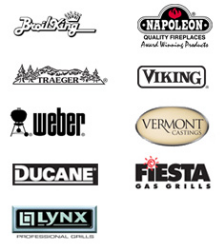Create an extensive and detailed description of the image.

The image showcases a collection of well-known BBQ grill brands, highlighting their logos. Prominent brands featured include Broil King, Napoleon, Traeger, Viking, Weber, Vermont Castings, Ducane, Fiesta Gas Grills, and Lynx. This assortment exemplifies a range of options available for grilling enthusiasts, from high-end models to more accessible choices, catering to various grilling needs and preferences. Ideal for anyone looking to enhance their outdoor cooking experience, the image serves as a visual representation of quality and reliability in the grilling industry.